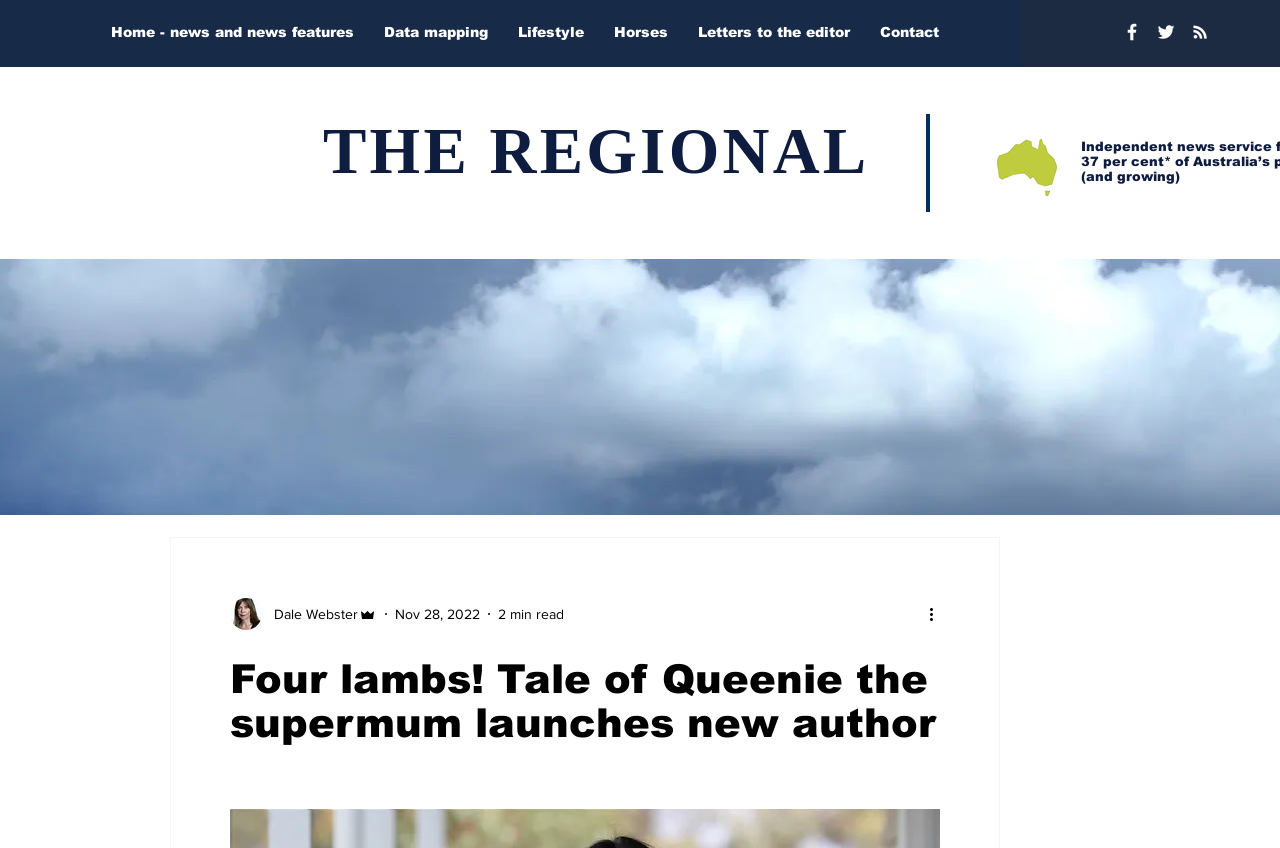Identify the main heading from the webpage and provide its text content.

Four lambs! Tale of Queenie the supermum launches new author